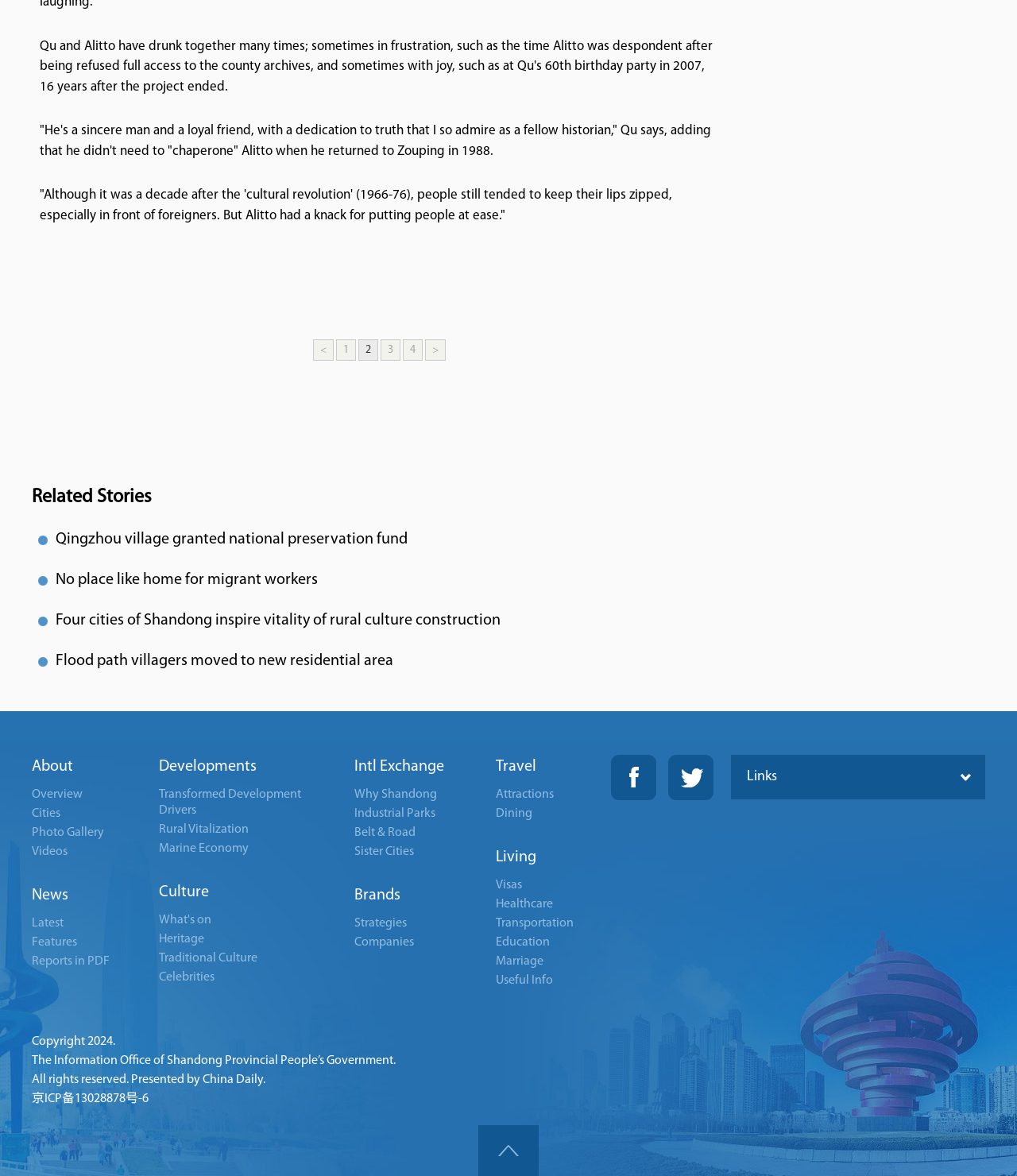Could you determine the bounding box coordinates of the clickable element to complete the instruction: "Go to the next page"? Provide the coordinates as four float numbers between 0 and 1, i.e., [left, top, right, bottom].

[0.418, 0.288, 0.438, 0.306]